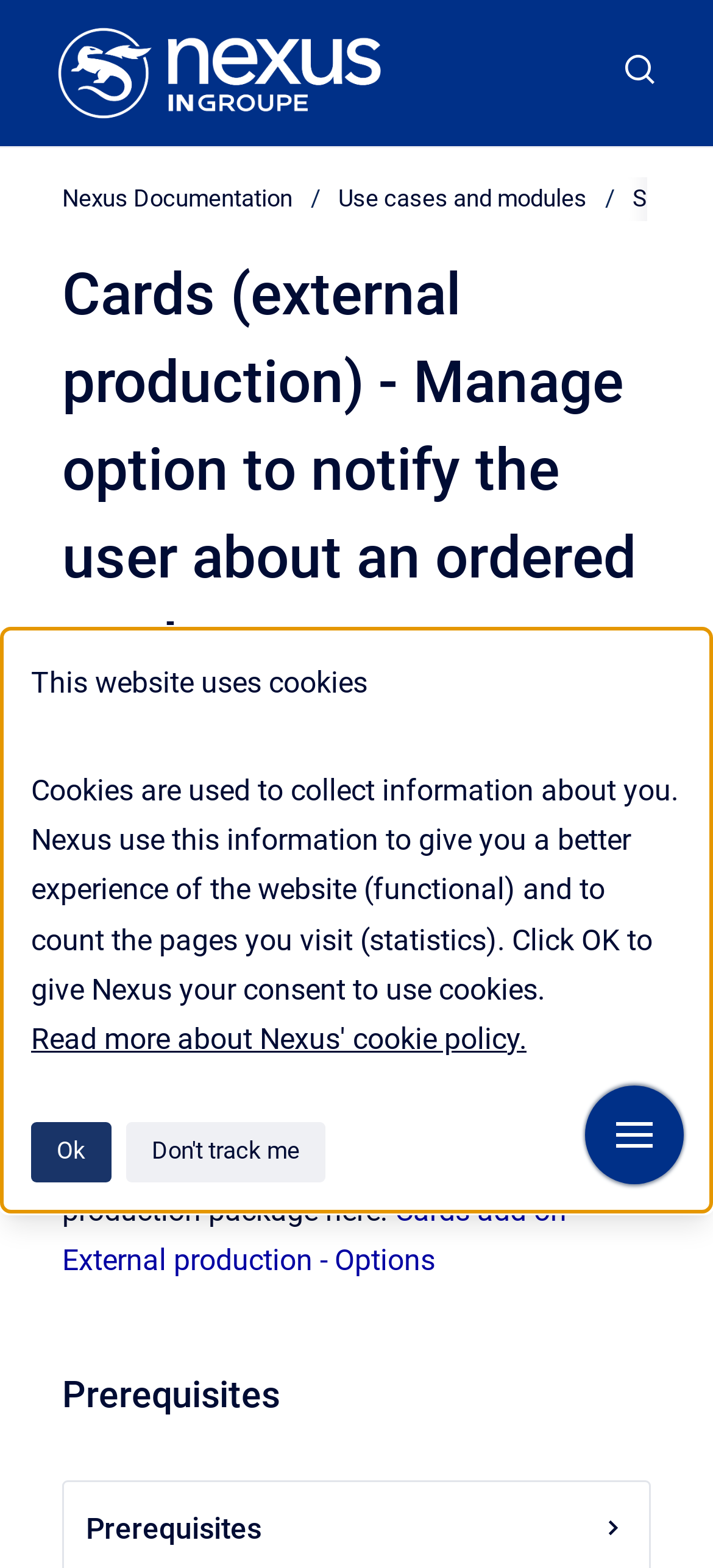Select the bounding box coordinates of the element I need to click to carry out the following instruction: "Order card".

[0.087, 0.525, 0.823, 0.579]